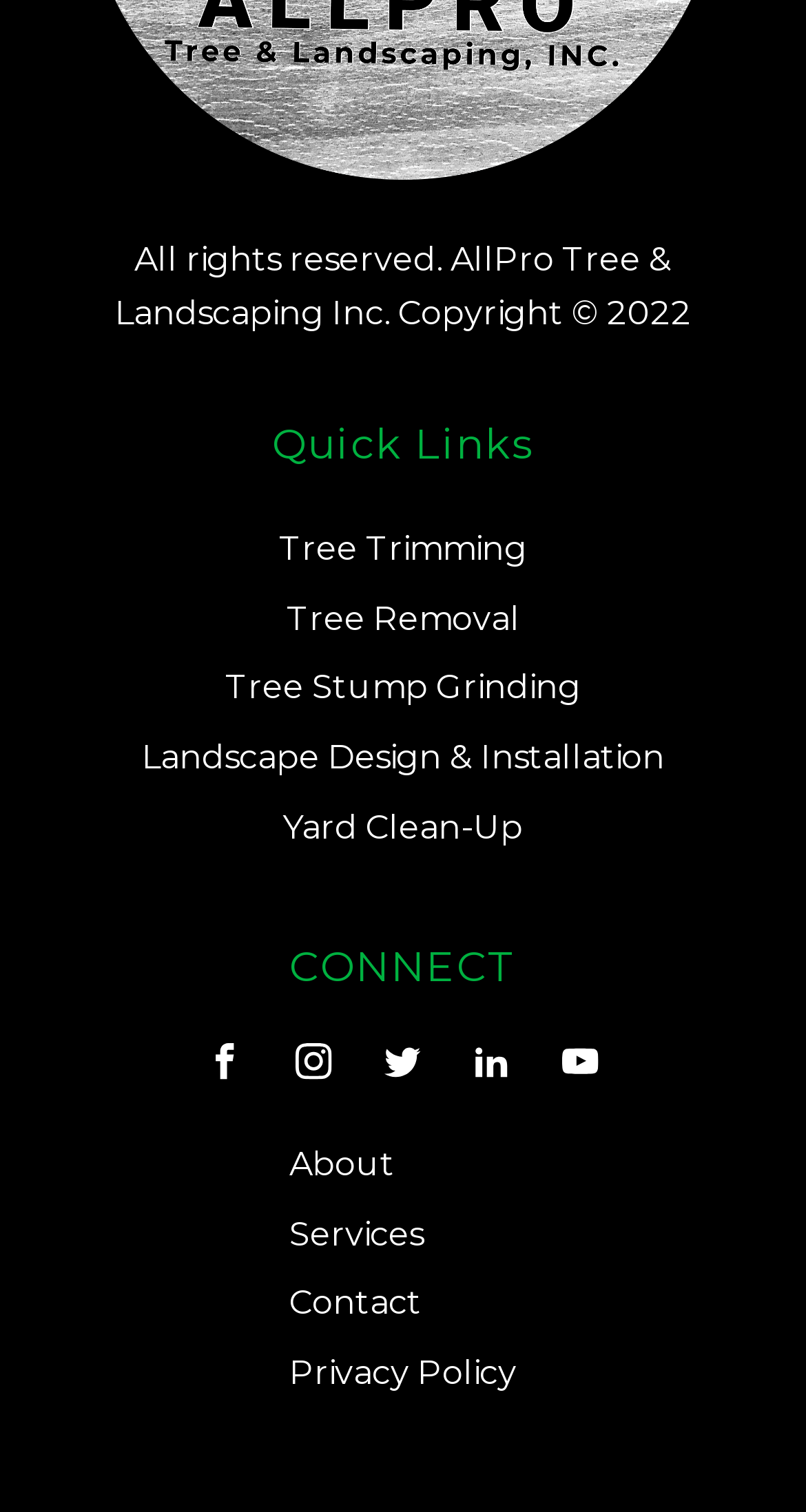Specify the bounding box coordinates of the region I need to click to perform the following instruction: "Check out Services". The coordinates must be four float numbers in the range of 0 to 1, i.e., [left, top, right, bottom].

[0.359, 0.794, 0.641, 0.839]